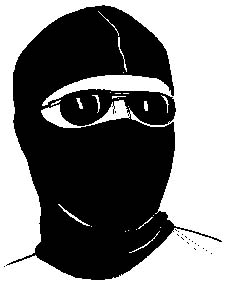What is the purpose of the sunglasses in the illustration?
Analyze the image and deliver a detailed answer to the question.

According to the caption, the sunglasses add an edgy, prominent touch to the figure's appearance, contributing to a mysterious persona. This suggests that the sunglasses are used to convey a sense of edginess or mystery.